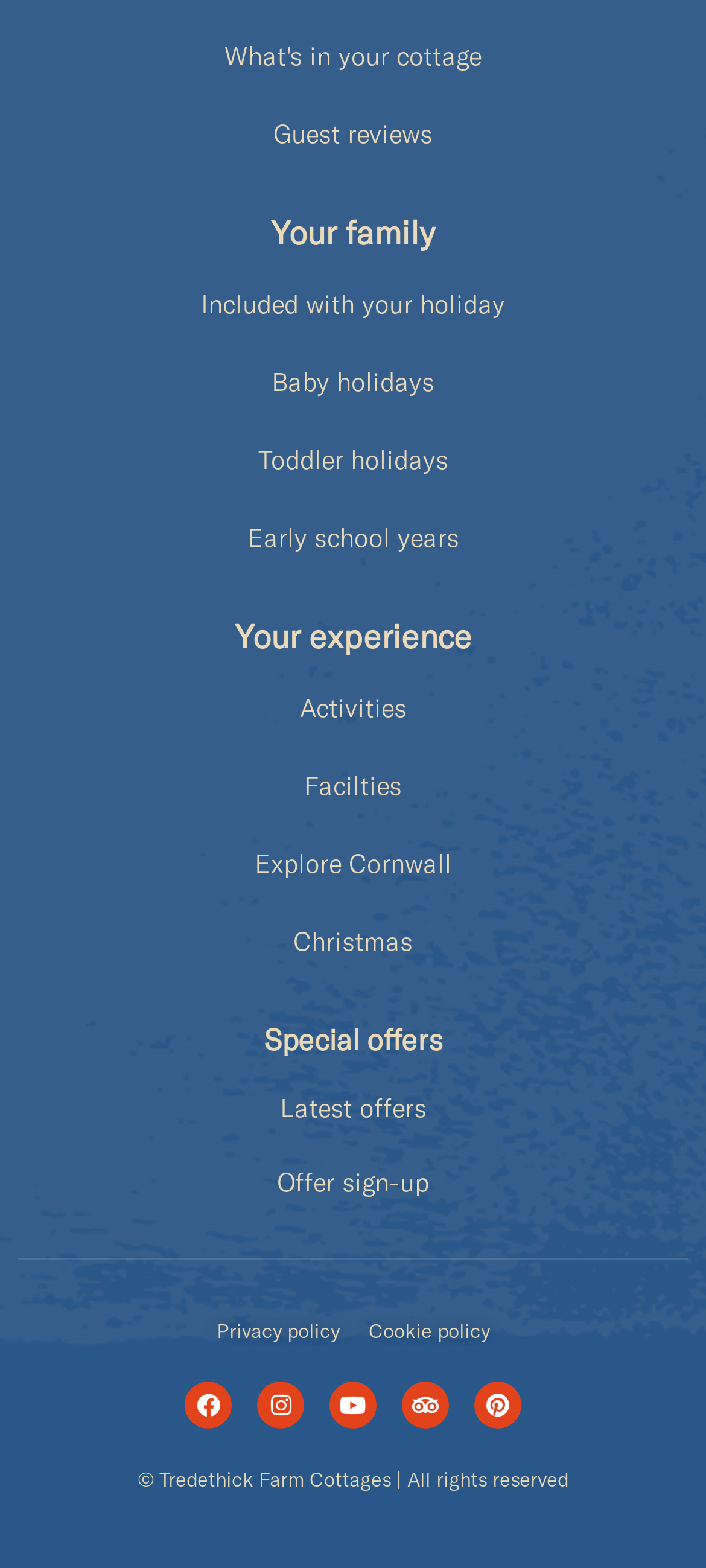Pinpoint the bounding box coordinates of the element to be clicked to execute the instruction: "View guest reviews".

[0.051, 0.074, 0.949, 0.098]